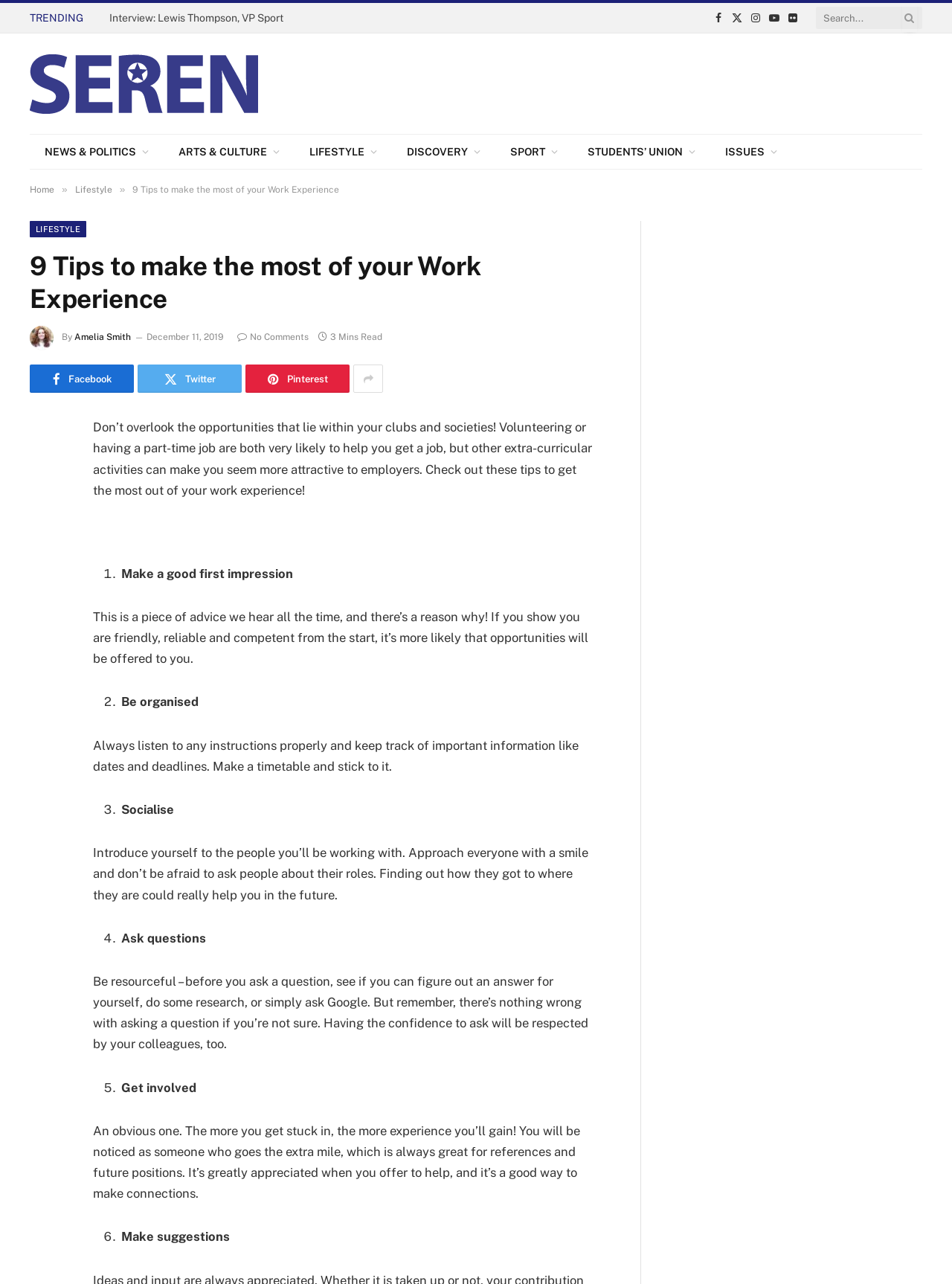What is the estimated reading time of the article?
Please give a detailed and elaborate answer to the question based on the image.

The estimated reading time of the article can be found by looking at the metadata of the article, which is located below the title of the article. The metadata says '3 Mins Read', indicating that the estimated reading time of the article is 3 minutes.